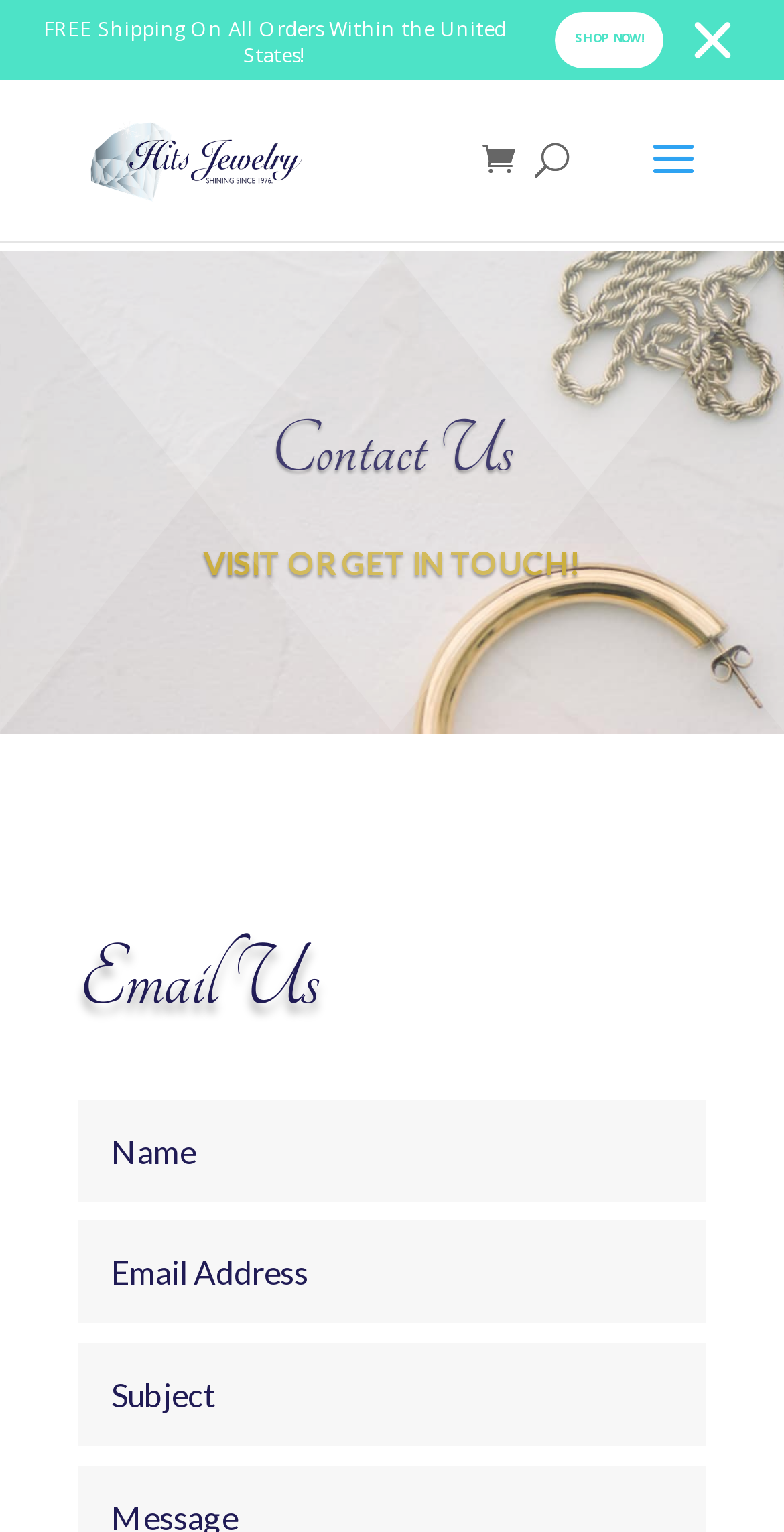Bounding box coordinates are specified in the format (top-left x, top-left y, bottom-right x, bottom-right y). All values are floating point numbers bounded between 0 and 1. Please provide the bounding box coordinate of the region this sentence describes: name="s" placeholder="Search …" title="Search for:"

[0.463, 0.052, 0.823, 0.054]